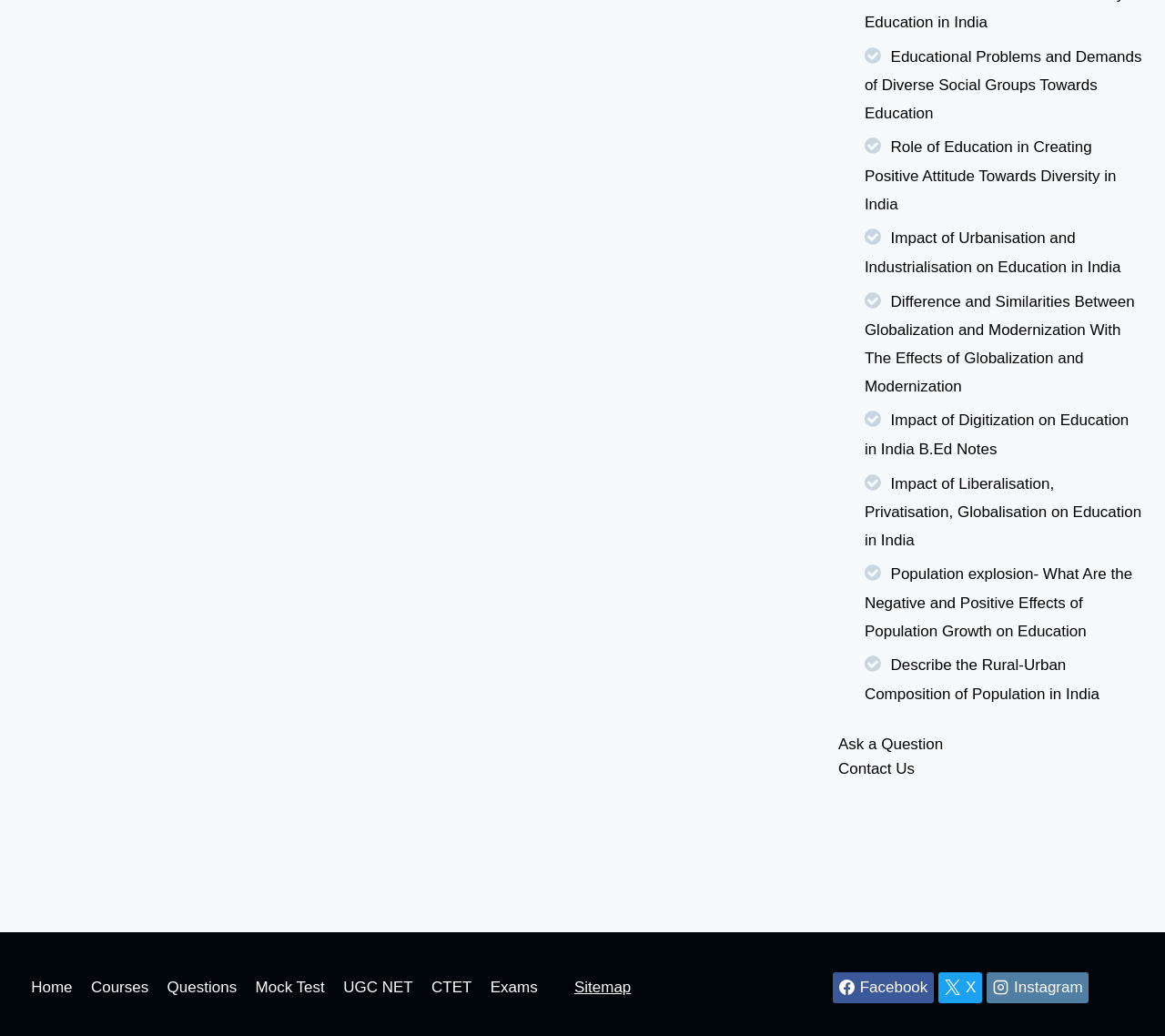Determine the bounding box coordinates for the area you should click to complete the following instruction: "Click on 'Educational Problems and Demands of Diverse Social Groups Towards Education'".

[0.742, 0.046, 0.98, 0.118]